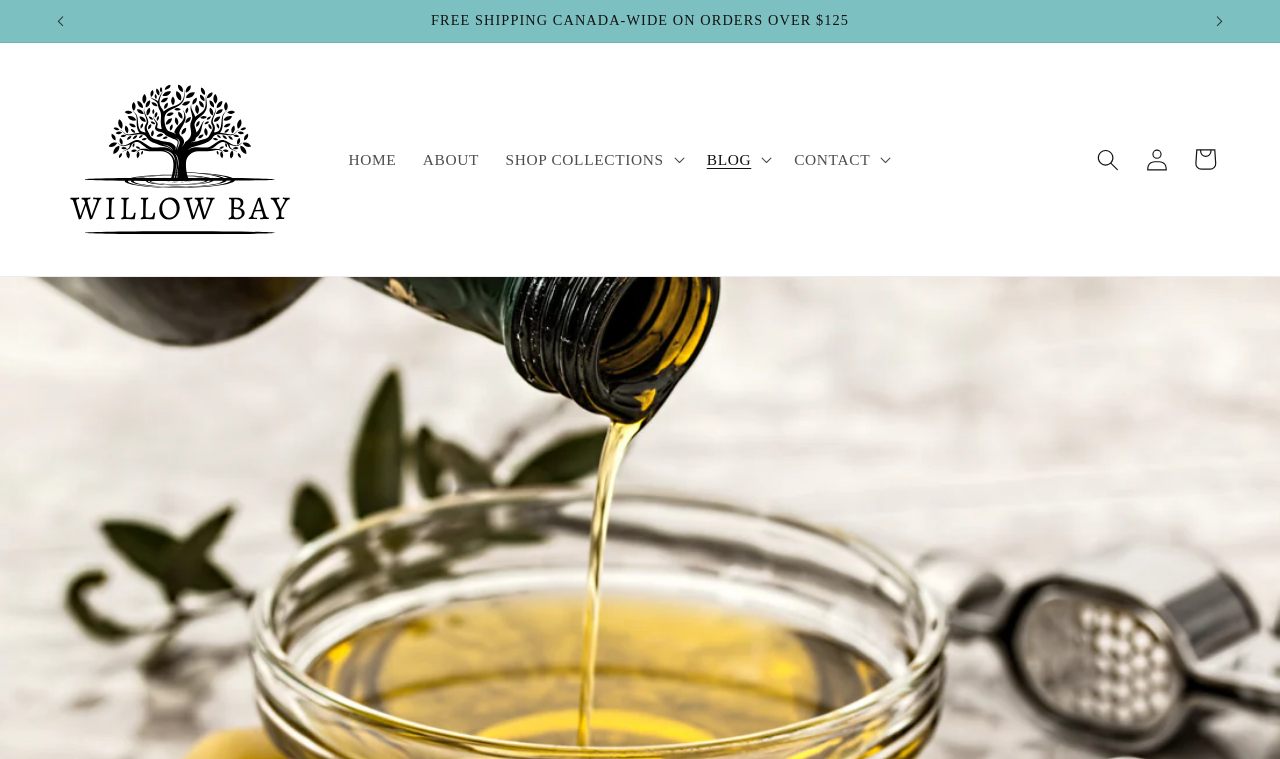Please answer the following question using a single word or phrase: 
What is the announcement on the webpage?

FREE SHIPPING CANADA-WIDE ON ORDERS OVER $125